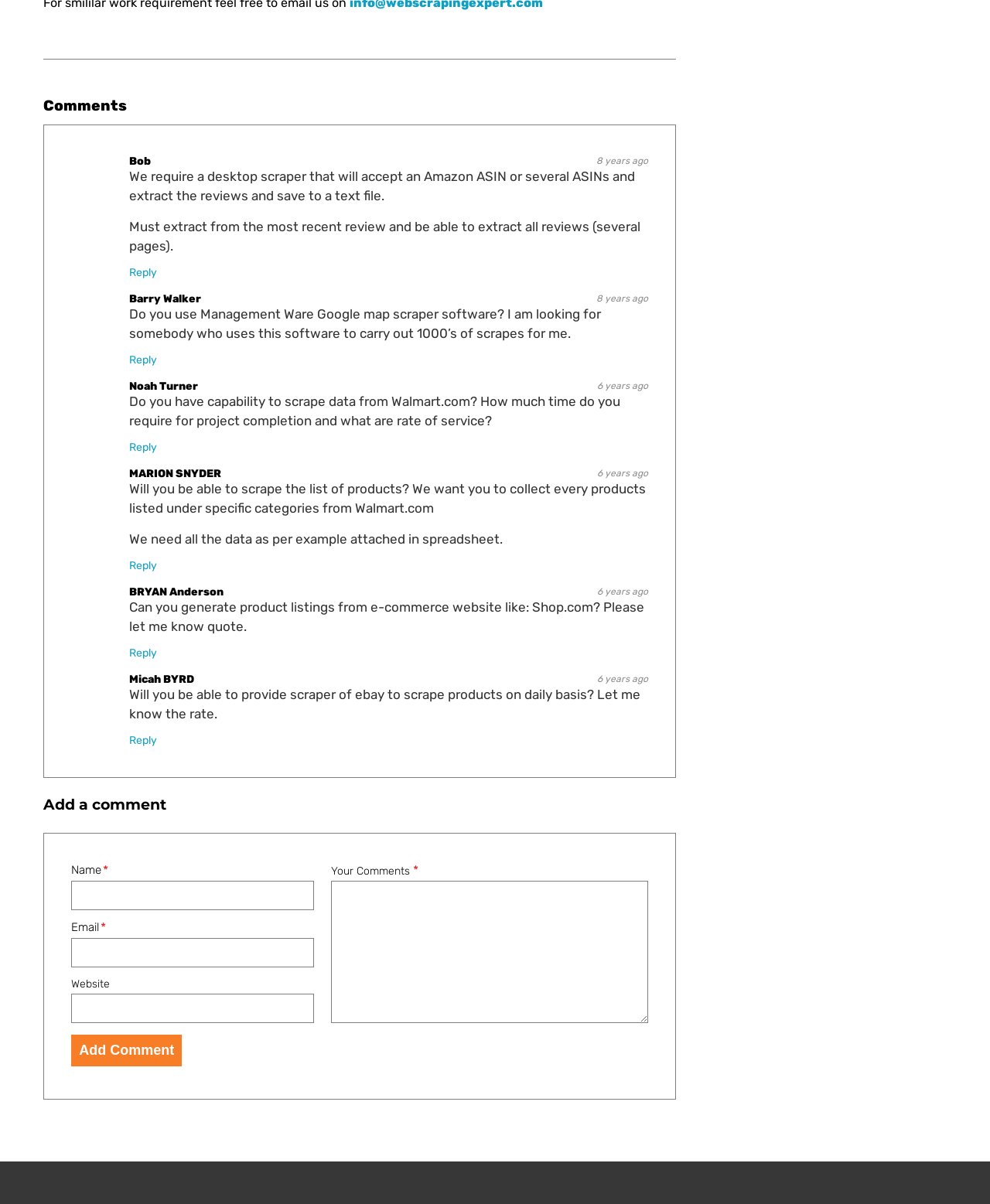What is the topic of the first comment?
Provide a detailed answer to the question, using the image to inform your response.

The first comment is from Bob, and it mentions 'We require a desktop scraper that will accept an Amazon ASIN or several ASINs and extract the reviews and save to a text file.' Therefore, the topic of the first comment is Amazon ASIN.